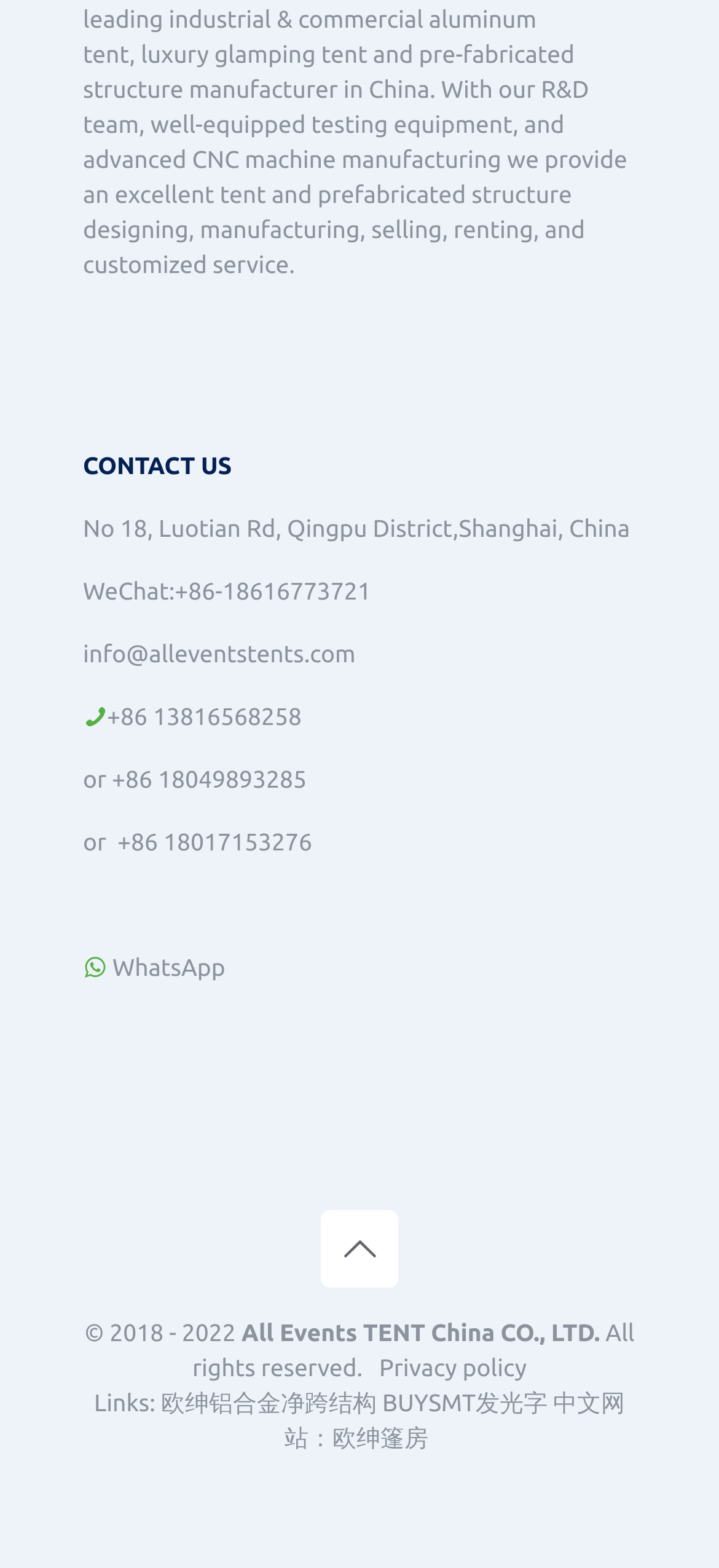Examine the image and give a thorough answer to the following question:
What is the link to the privacy policy?

I found the link to the privacy policy by looking at the link elements at the bottom of the page, which includes a link labeled 'Privacy policy'.